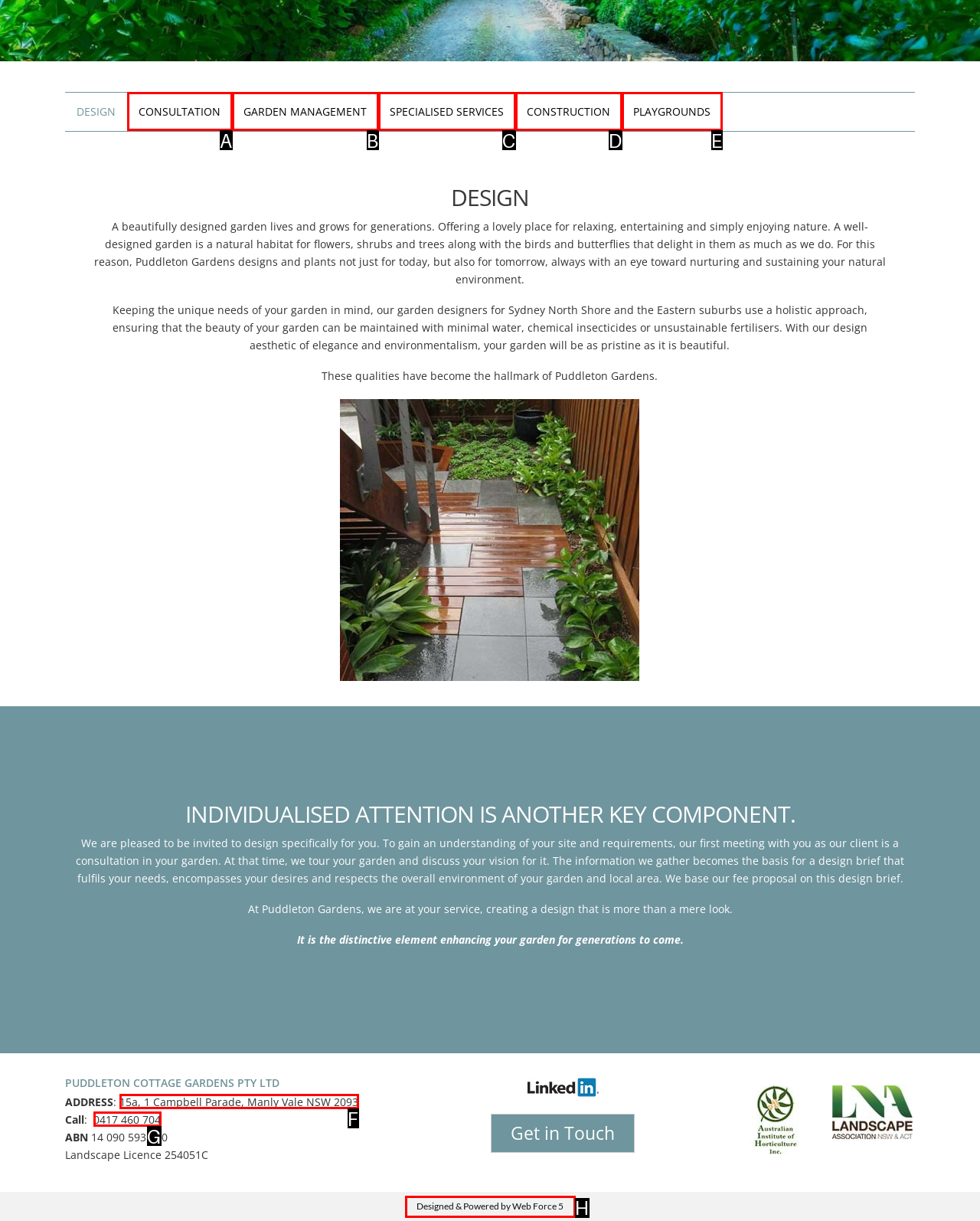Identify the HTML element that matches the description: Garden Management
Respond with the letter of the correct option.

B